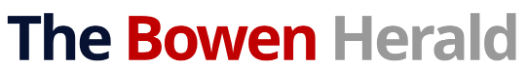What is the focus of 'The Bowen Herald'?
Answer with a single word or short phrase according to what you see in the image.

News and local events